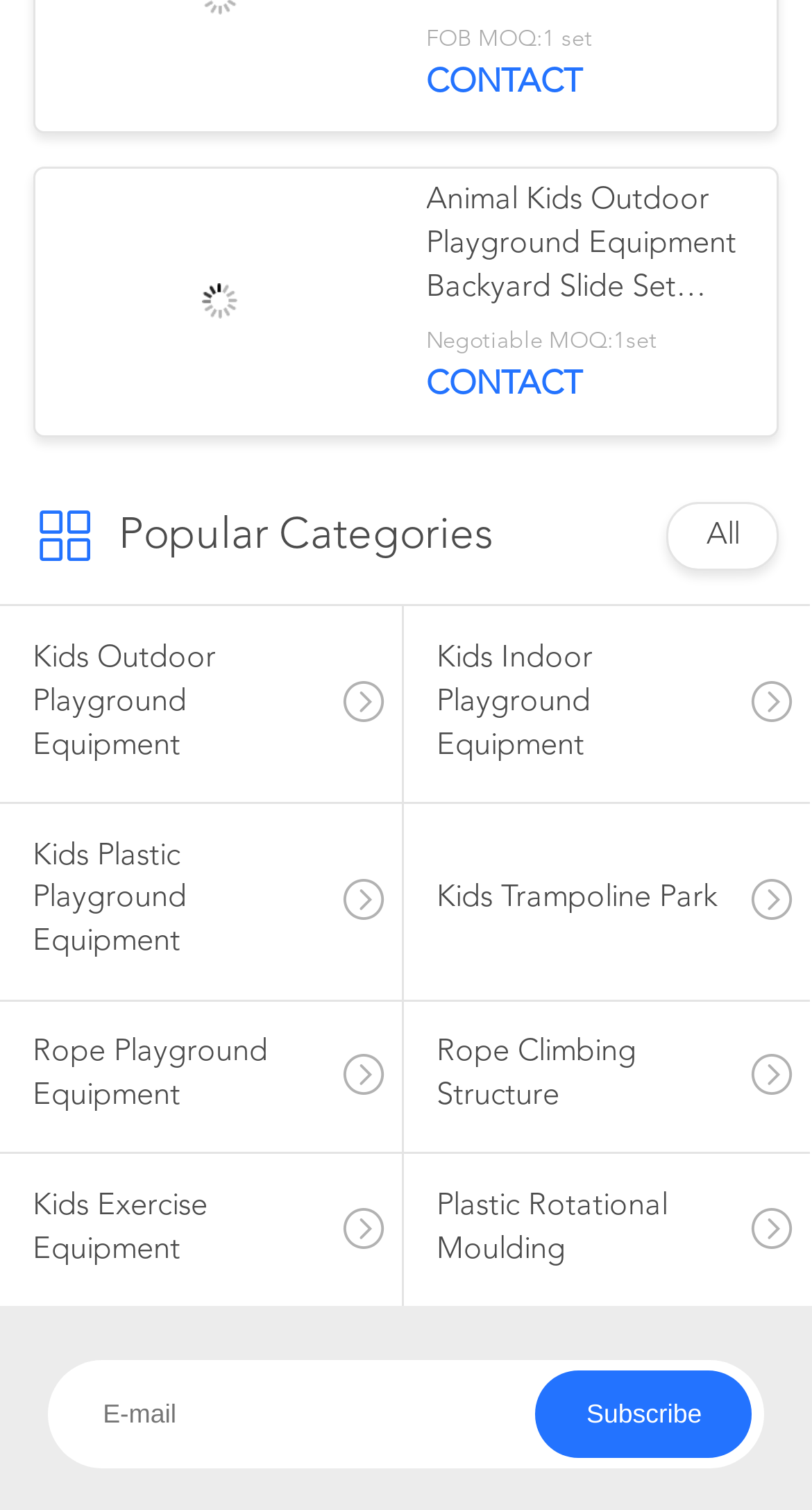From the element description: "Contact", extract the bounding box coordinates of the UI element. The coordinates should be expressed as four float numbers between 0 and 1, in the order [left, top, right, bottom].

[0.525, 0.245, 0.717, 0.267]